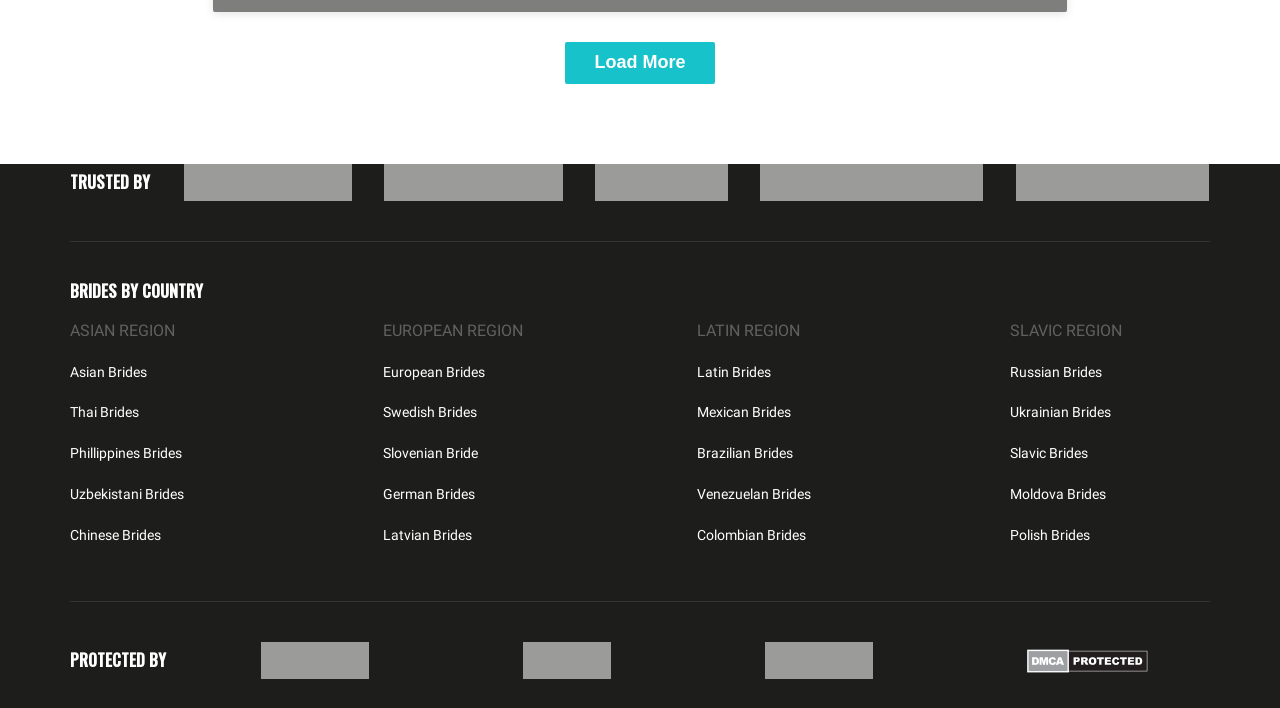Find the bounding box coordinates for the HTML element described in this sentence: "Chinese Brides". Provide the coordinates as four float numbers between 0 and 1, in the format [left, top, right, bottom].

[0.055, 0.744, 0.126, 0.767]